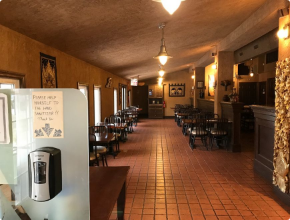Offer a detailed caption for the image presented.

The image captures the inviting interior of a restaurant, showcasing a warm and cozy atmosphere. The space features tiled flooring with a rich terracotta hue, enhancing the rustic charm. Rows of dark wooden chairs are aligned against the walls, creating an arrangement that suggests both comfort and accessibility for diners. 

Overhead, pendant lights cast a soft glow across the room, contributing to the intimate ambiance, while decorative elements on the walls reflect a cultural theme. To the left, a notice is prominently displayed on a glass partition, indicating a friendly reminder for patrons. This blend of decor and layout invites guests to enjoy a culinary experience, echoing the restaurant's commitment to providing an exquisite dining adventure.